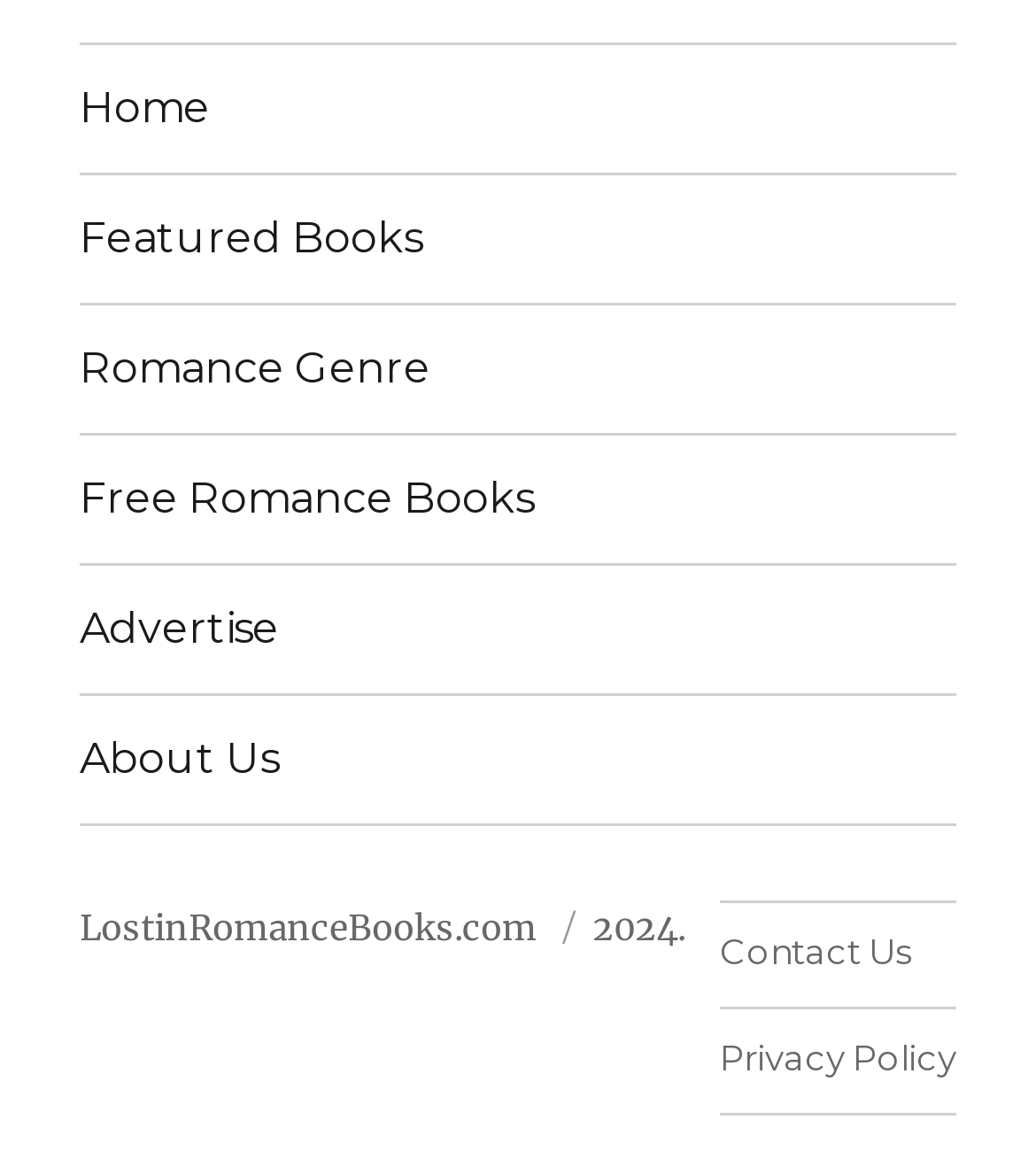Locate the bounding box coordinates of the element that should be clicked to fulfill the instruction: "contact us".

[0.695, 0.768, 0.923, 0.856]